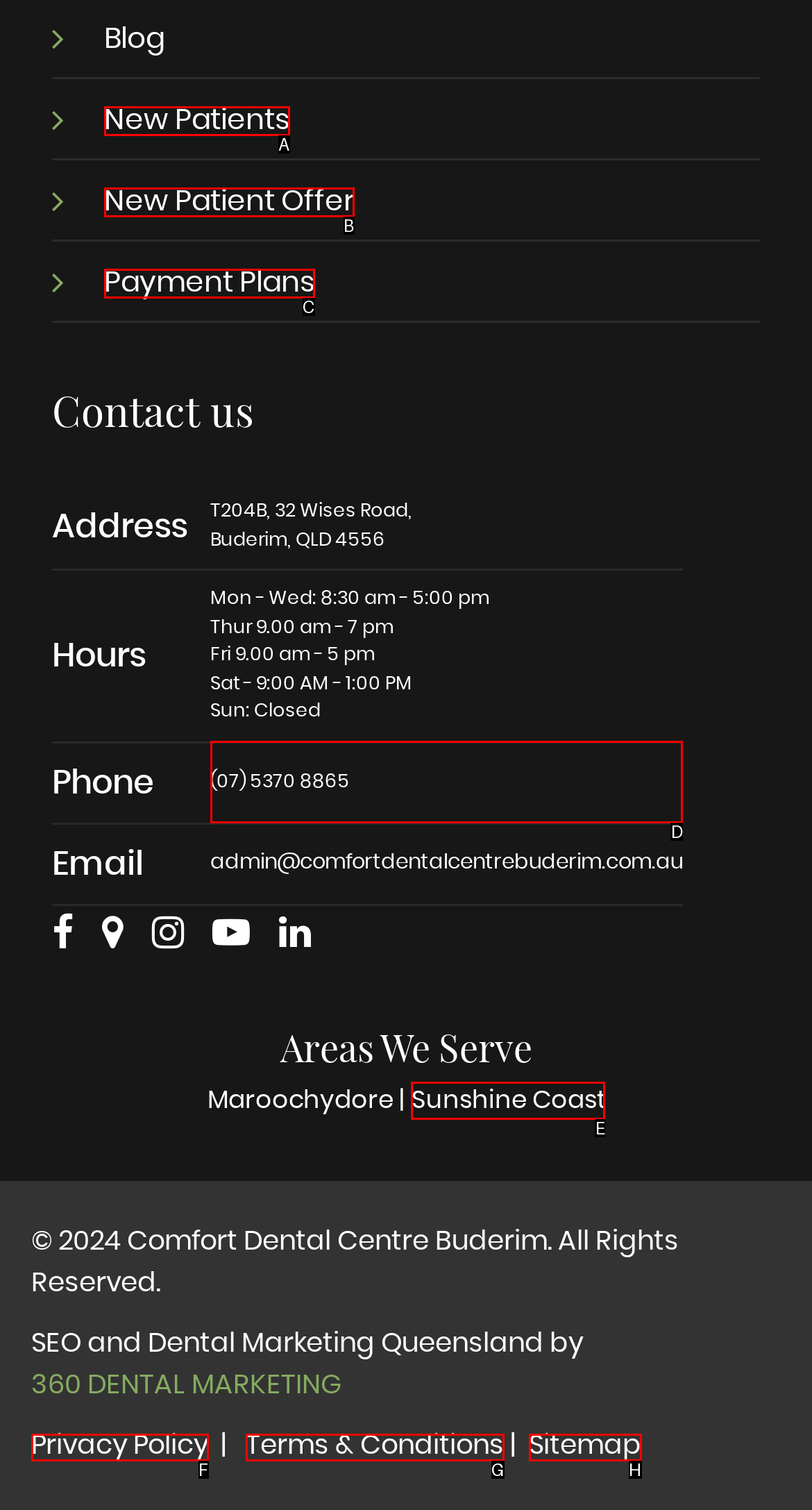Select the appropriate HTML element that needs to be clicked to execute the following task: Call the phone number. Respond with the letter of the option.

D